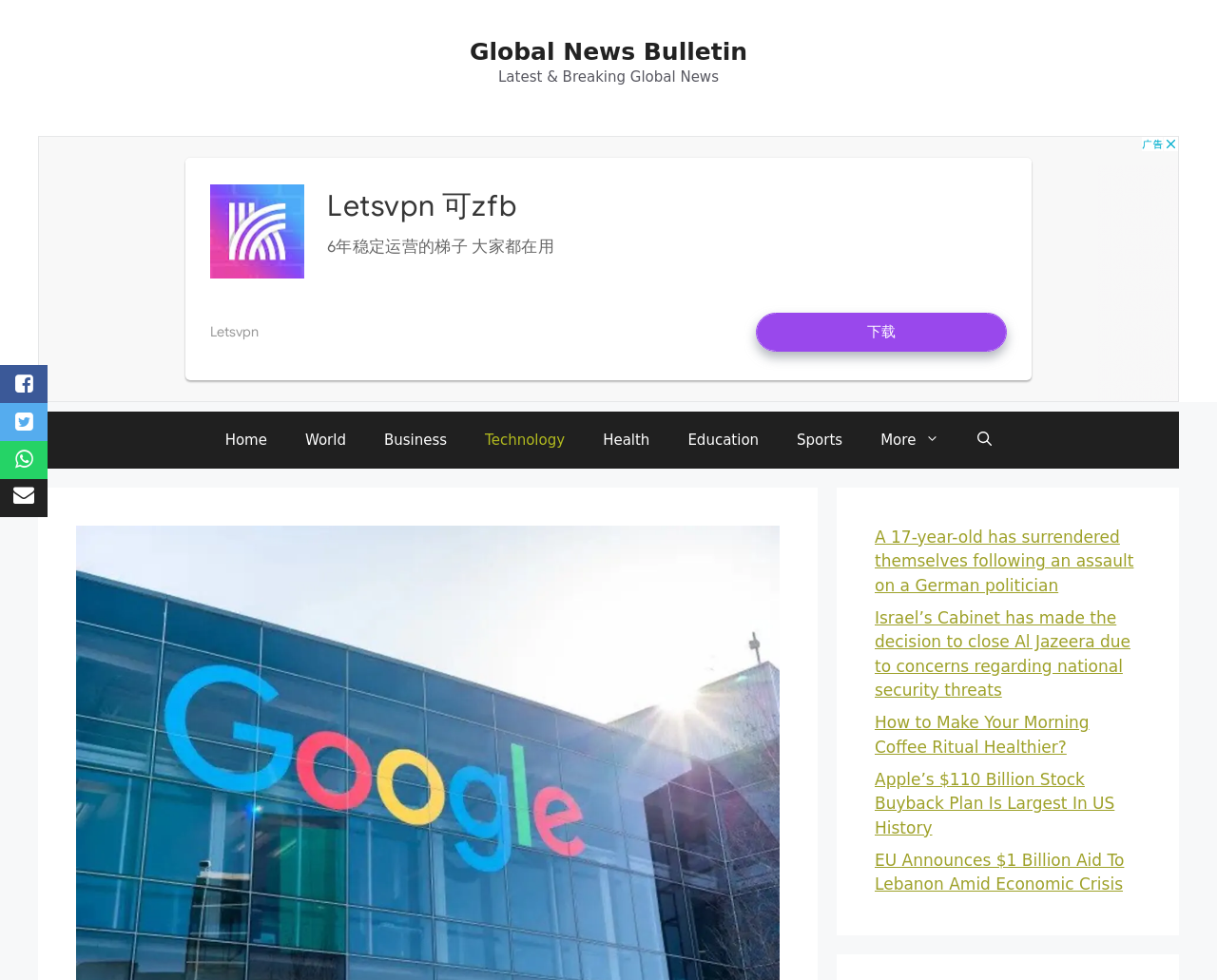Using the provided element description, identify the bounding box coordinates as (top-left x, top-left y, bottom-right x, bottom-right y). Ensure all values are between 0 and 1. Description: Global News Bulletin

[0.386, 0.039, 0.614, 0.067]